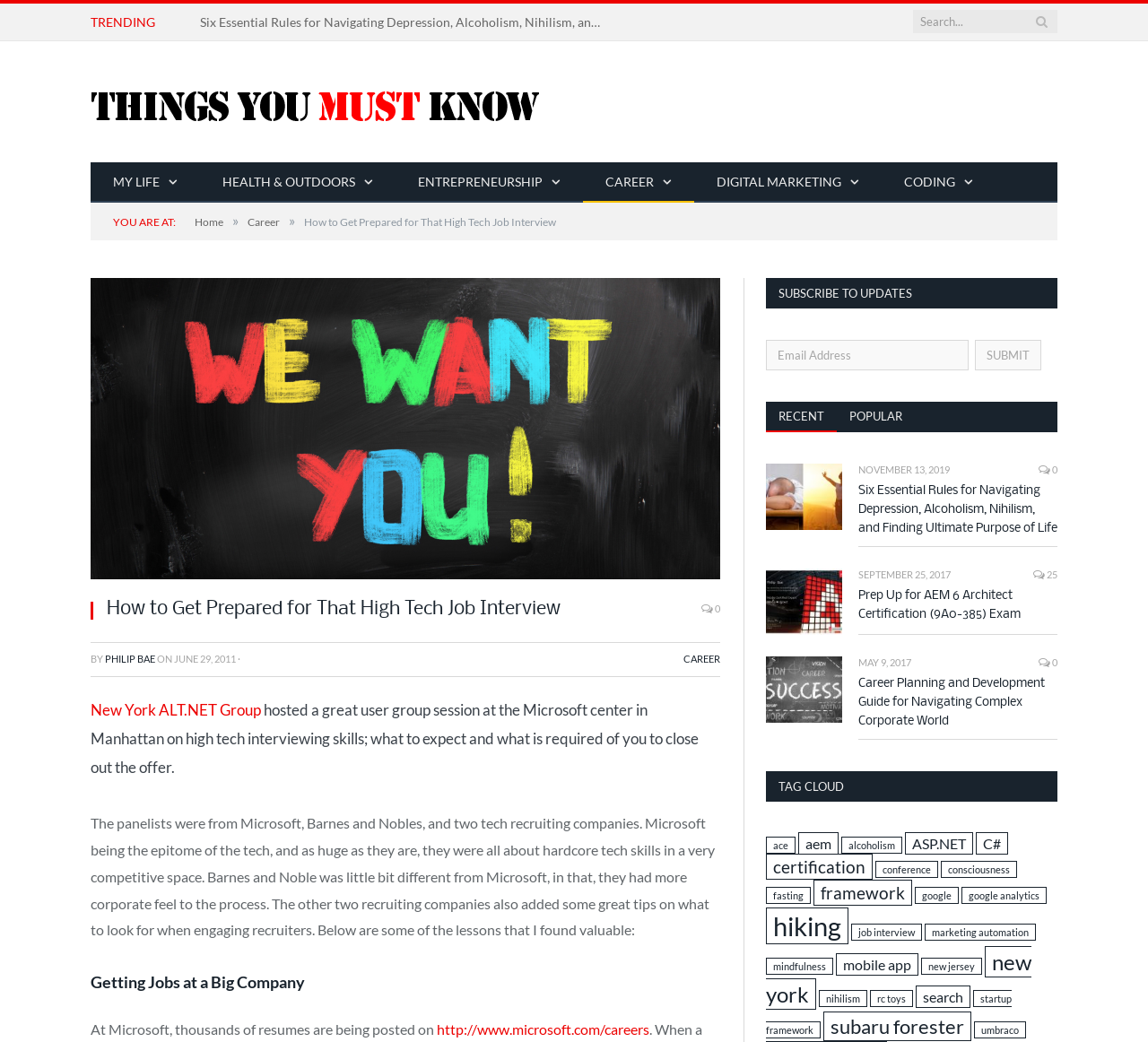How many links are there in the TAG CLOUD section?
Please use the visual content to give a single word or phrase answer.

15